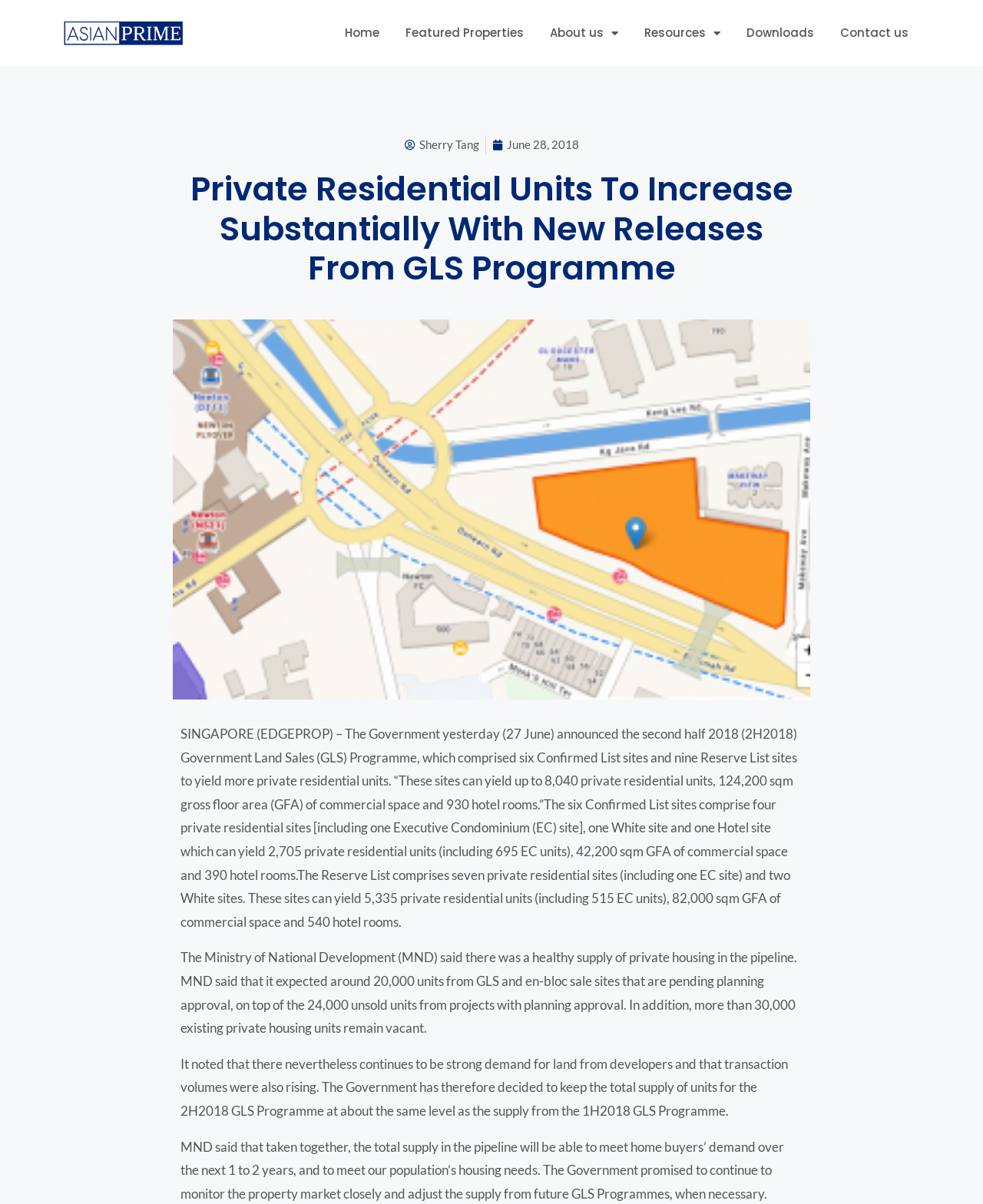What is the expected number of units from GLS and en-bloc sale sites that are pending planning approval?
By examining the image, provide a one-word or phrase answer.

around 20,000